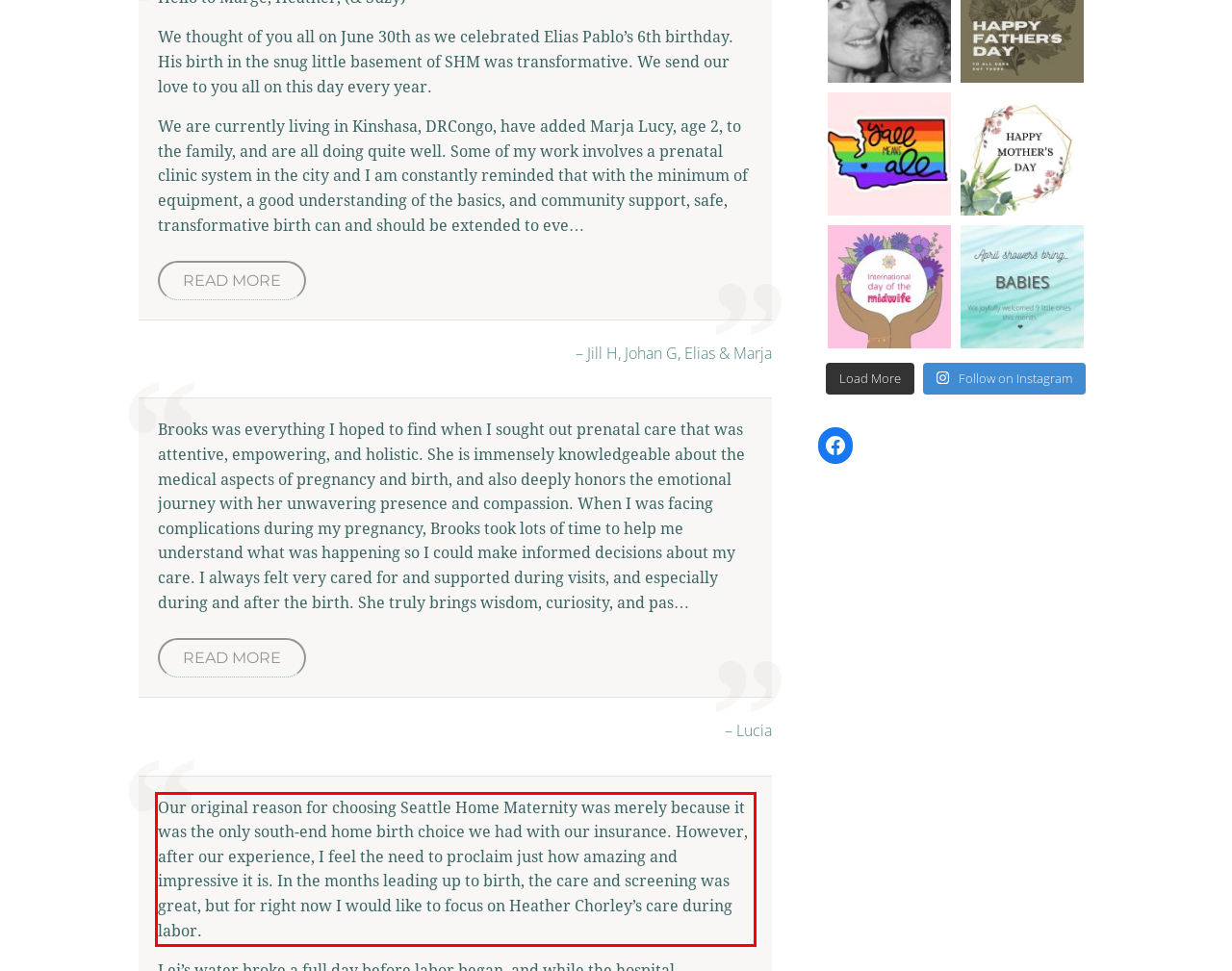View the screenshot of the webpage and identify the UI element surrounded by a red bounding box. Extract the text contained within this red bounding box.

Our original reason for choosing Seattle Home Maternity was merely because it was the only south-end home birth choice we had with our insurance. However, after our experience, I feel the need to proclaim just how amazing and impressive it is. In the months leading up to birth, the care and screening was great, but for right now I would like to focus on Heather Chorley’s care during labor.